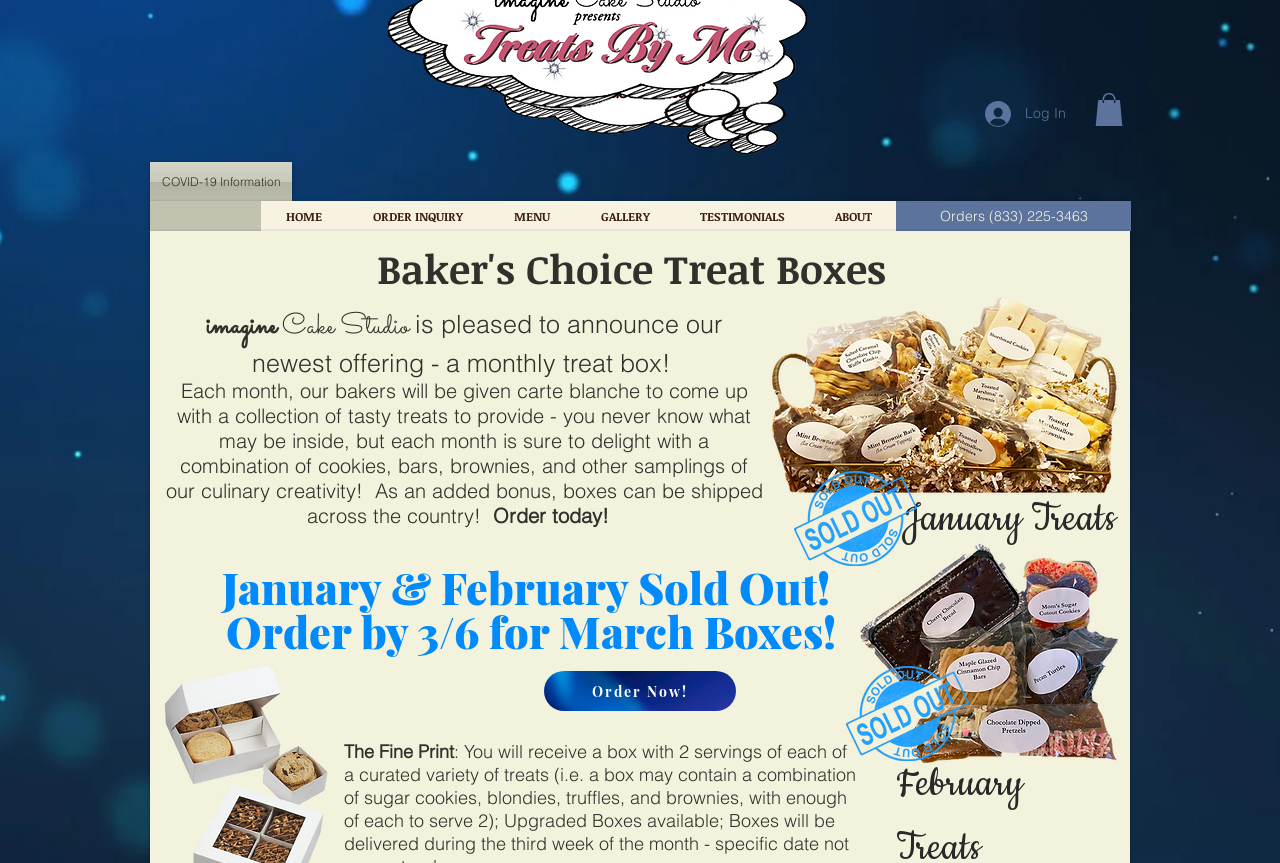Please provide a comprehensive answer to the question based on the screenshot: What is the theme of the January treat box?

I found the theme of the January treat box by looking at the image description 'January2021_Transparent.png'. The word 'Transparent' suggests that the theme of the January treat box is transparent.